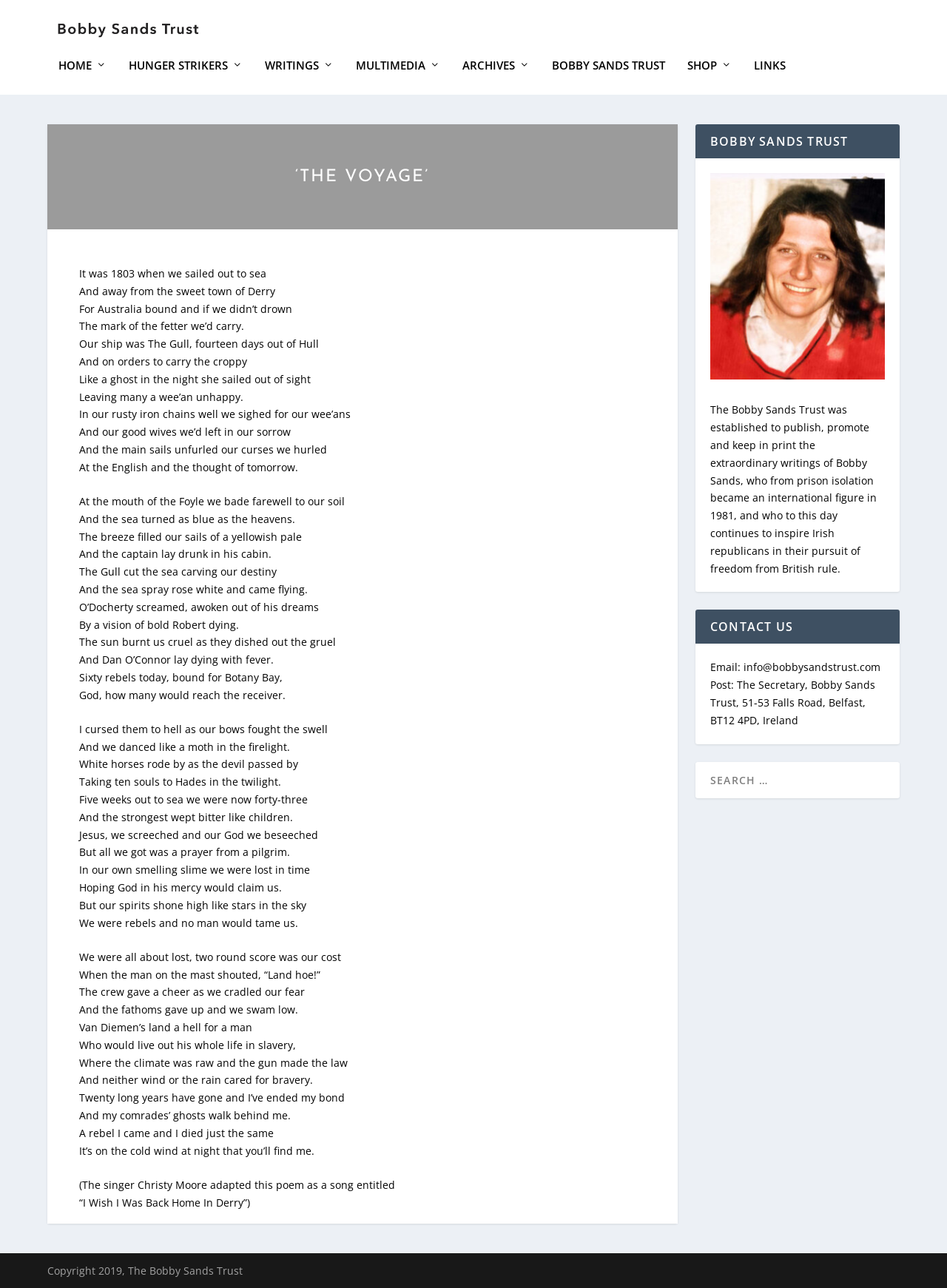How can I contact the trust?
Respond with a short answer, either a single word or a phrase, based on the image.

Email or post